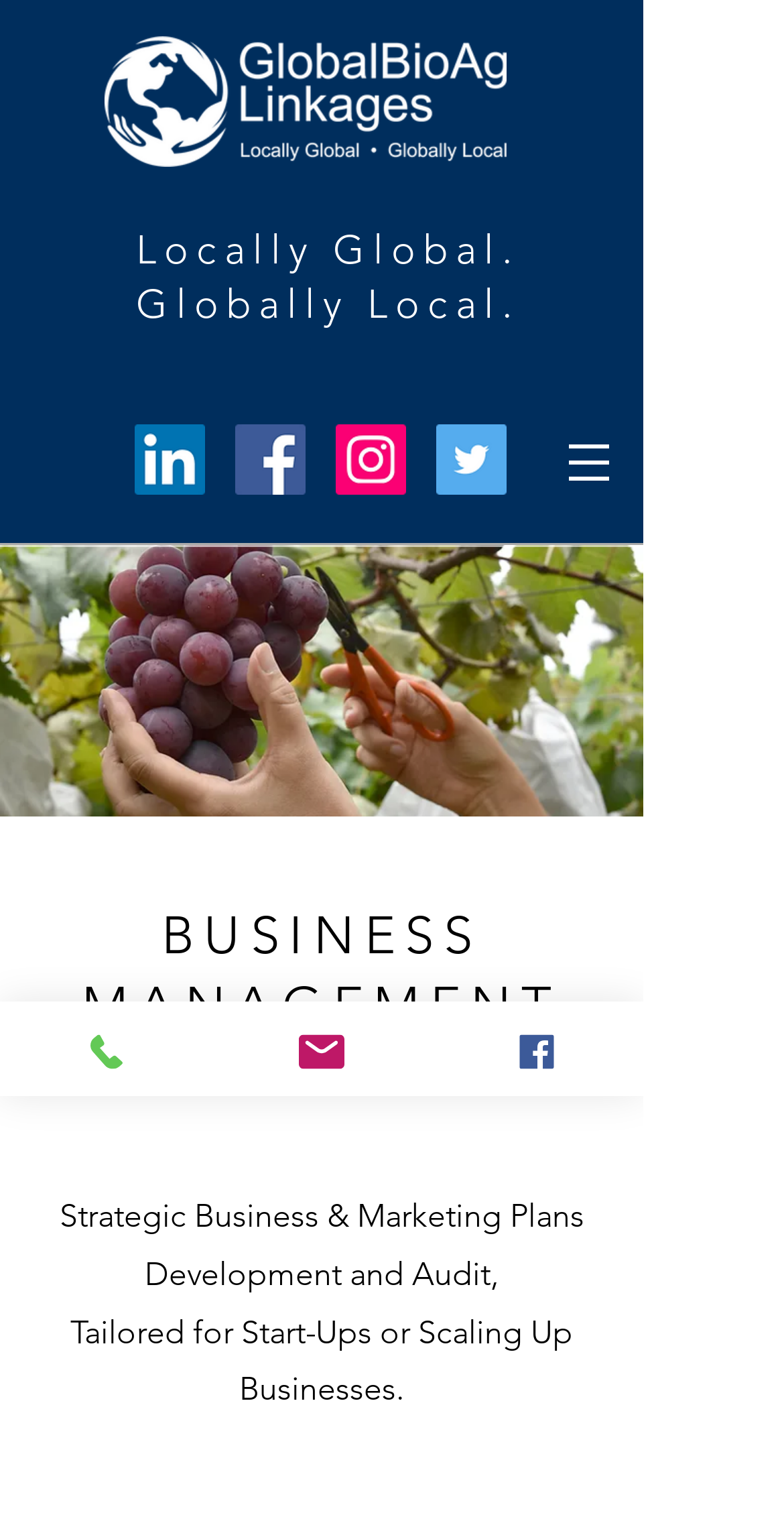How many contact methods are available?
Based on the screenshot, respond with a single word or phrase.

3